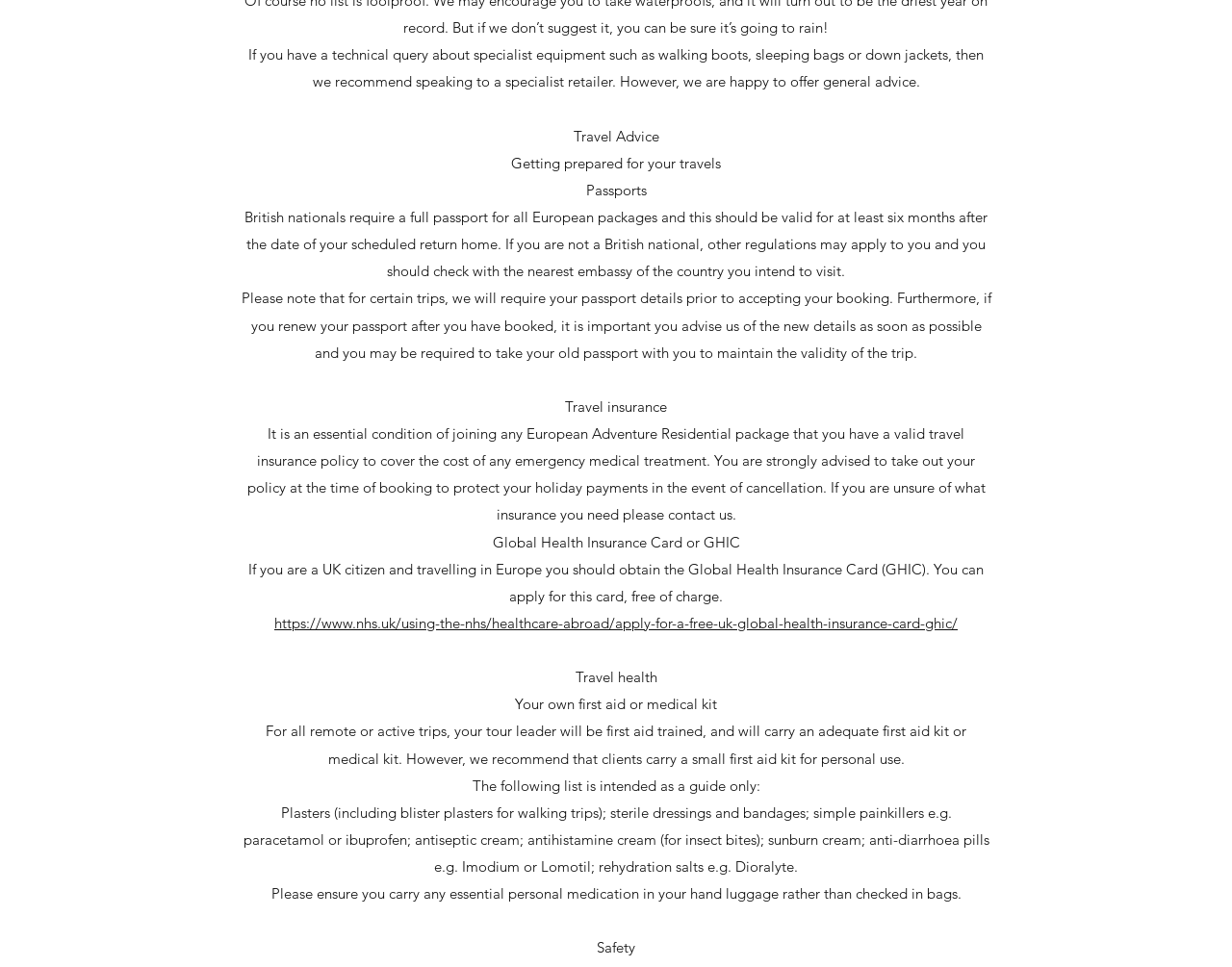Determine the bounding box coordinates for the HTML element described here: "https://www.nhs.uk/using-the-nhs/healthcare-abroad/apply-for-a-free-uk-global-health-insurance-card-ghic/".

[0.223, 0.635, 0.777, 0.654]